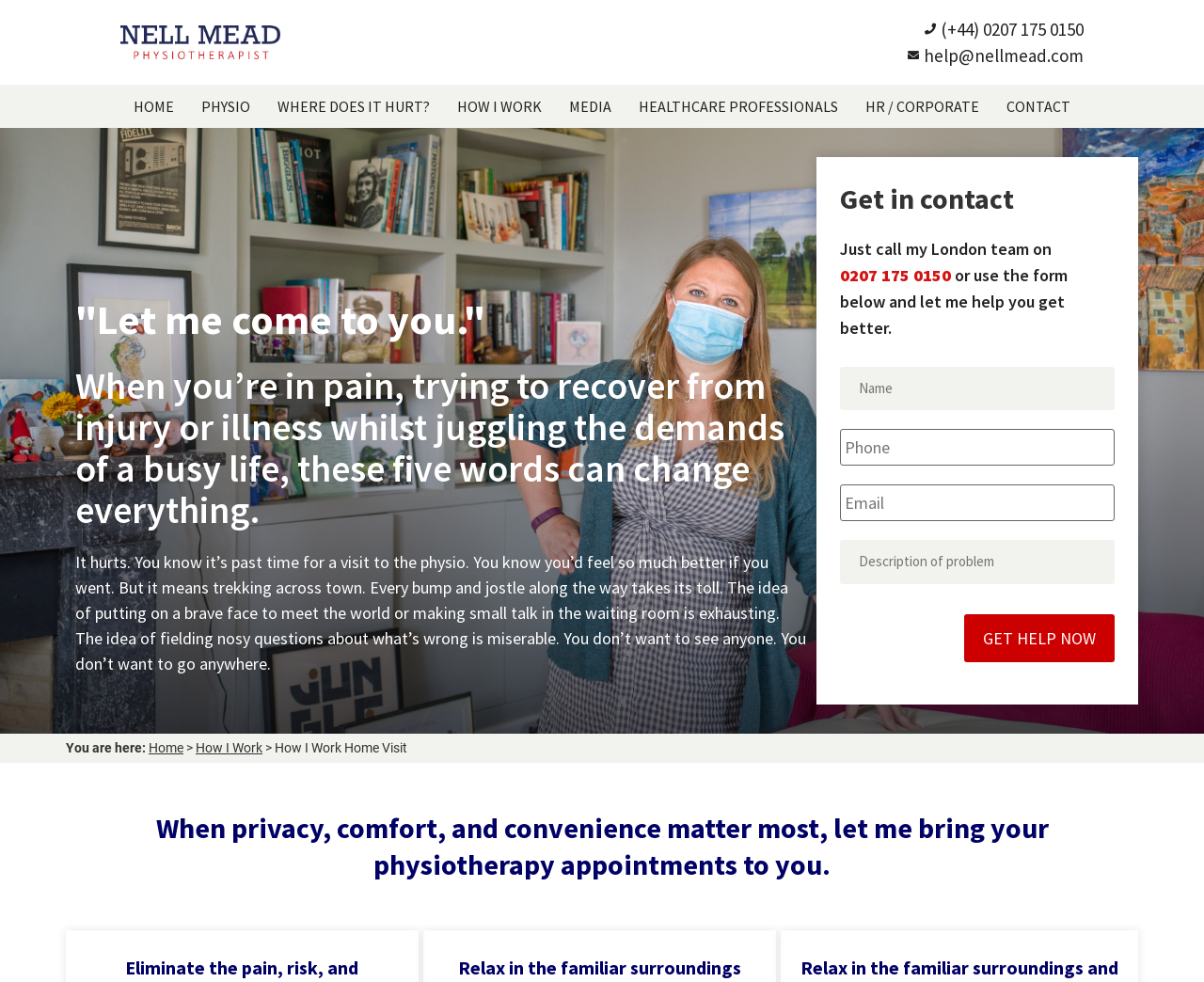Please specify the bounding box coordinates of the clickable region to carry out the following instruction: "Click the 'Get help now' button". The coordinates should be four float numbers between 0 and 1, in the format [left, top, right, bottom].

[0.801, 0.625, 0.926, 0.674]